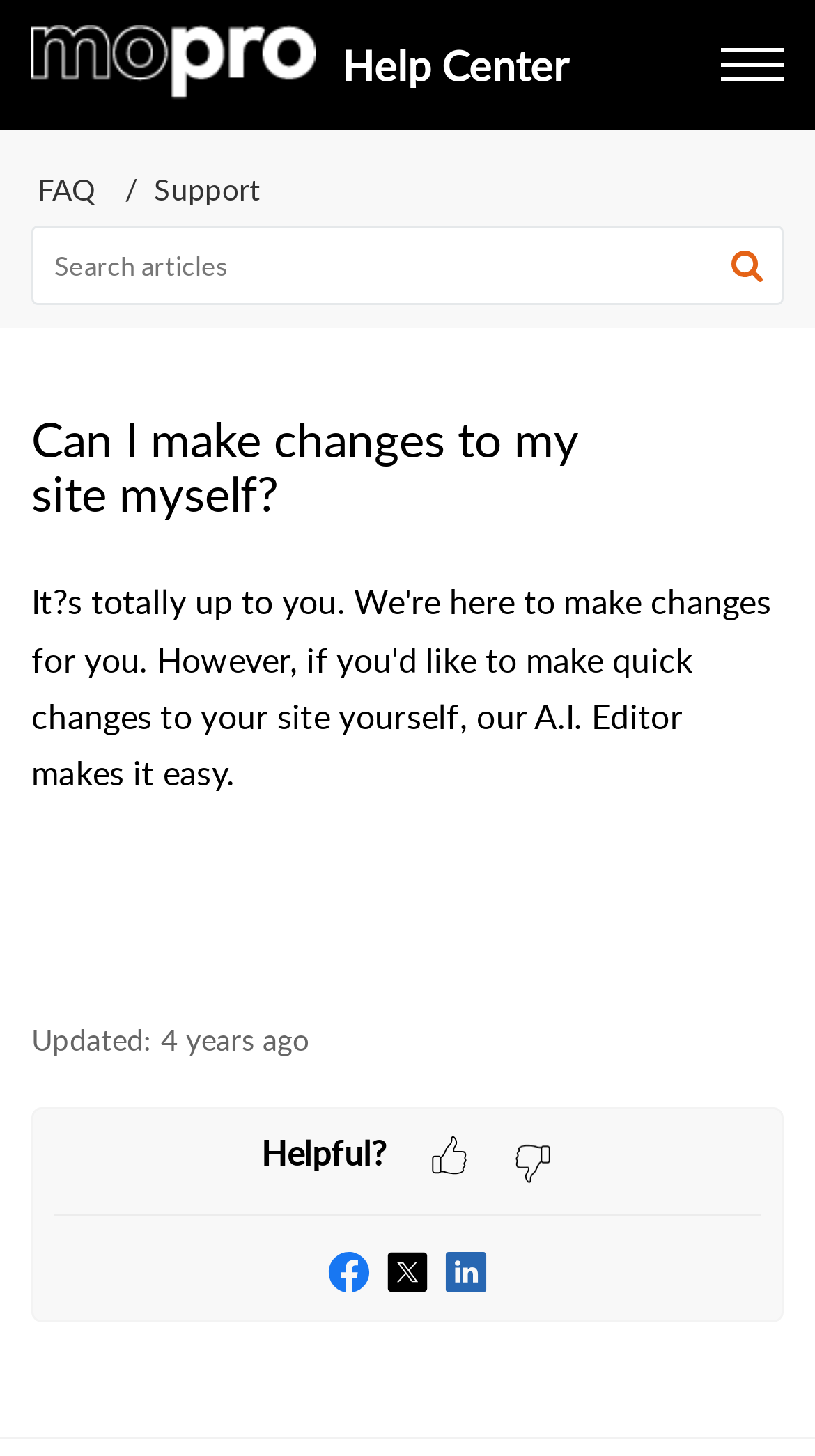How many social media links are present at the bottom?
Based on the image, answer the question with a single word or brief phrase.

3